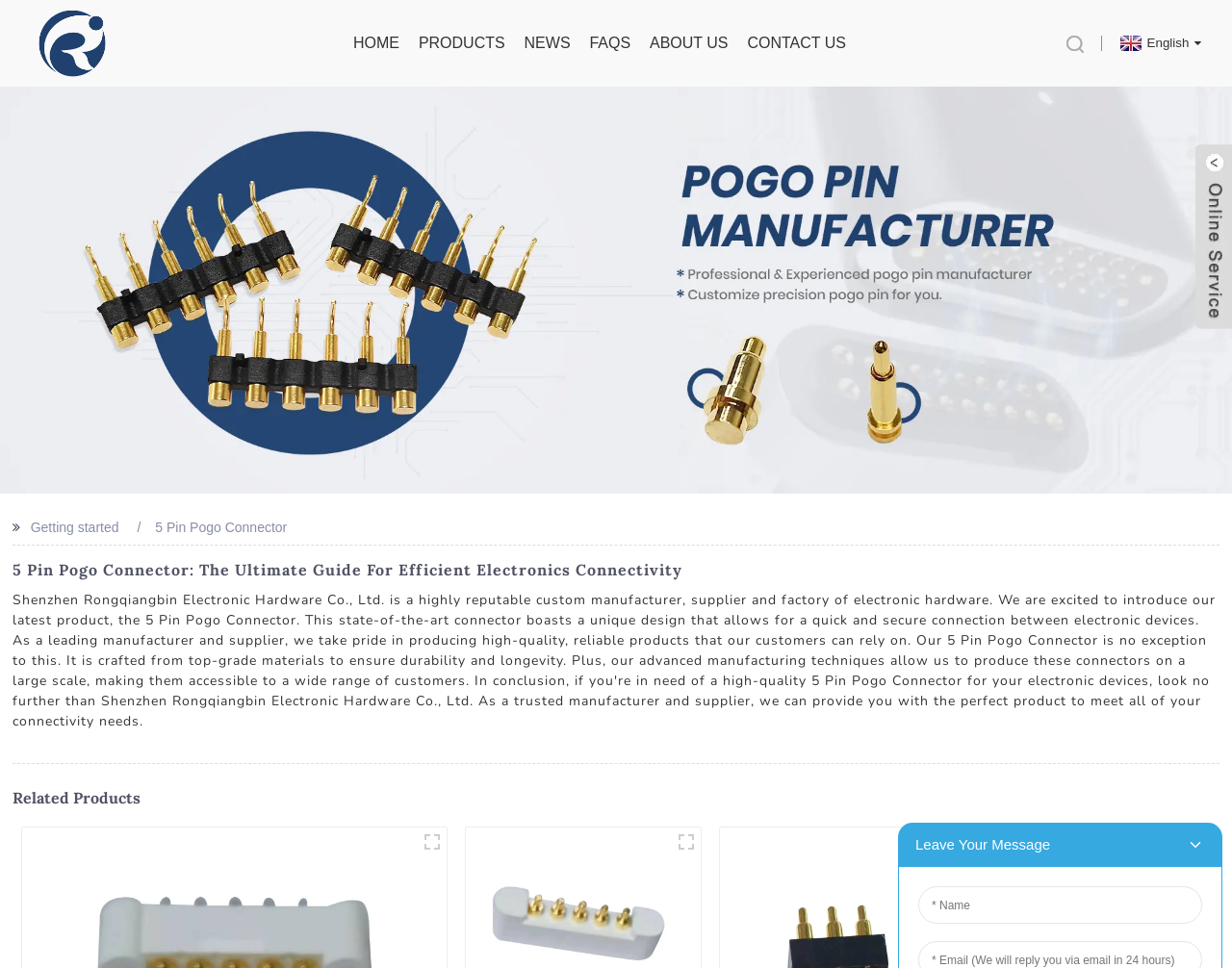Generate the text content of the main heading of the webpage.

5 Pin Pogo Connector: The Ultimate Guide For Efficient Electronics Connectivity